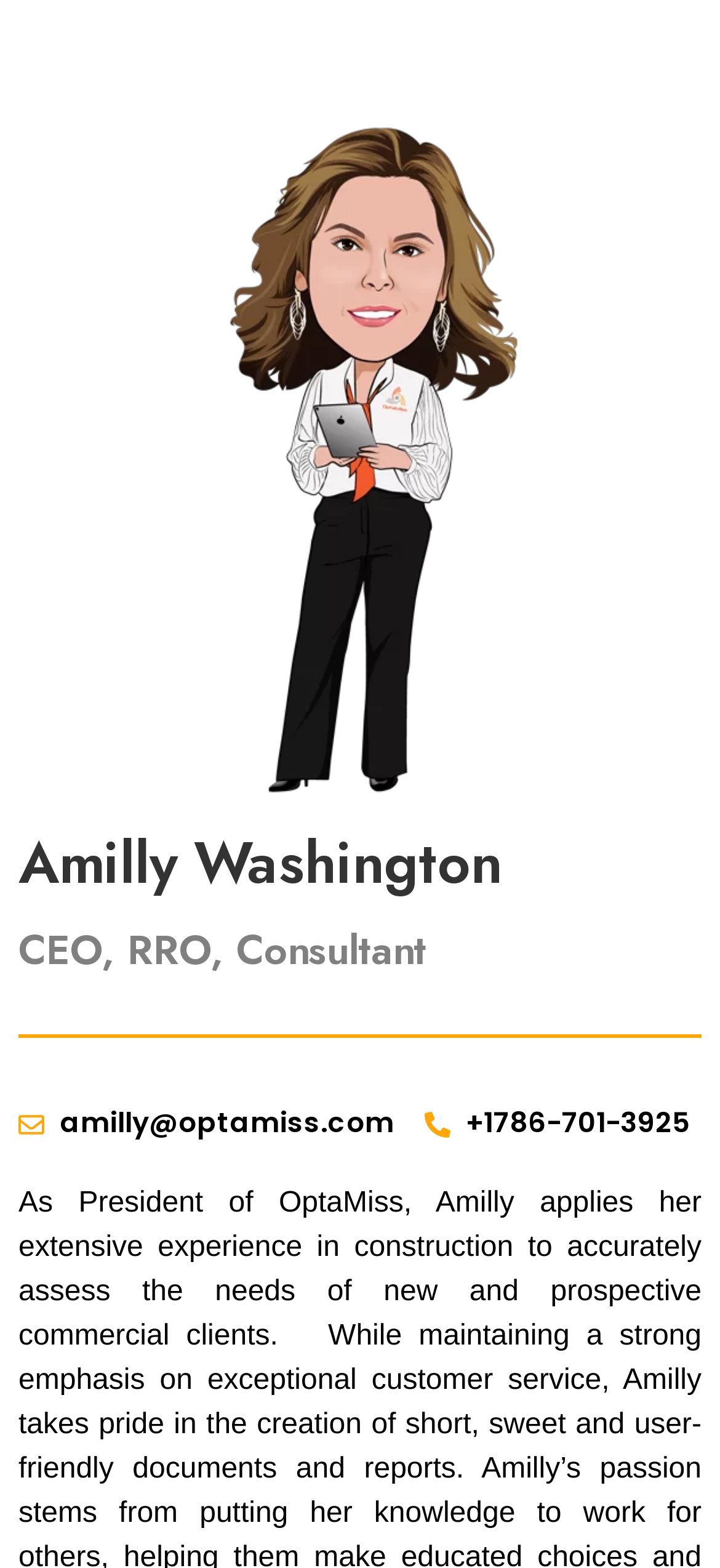Find the bounding box coordinates of the UI element according to this description: "name="submit" value="Post Comment"".

None